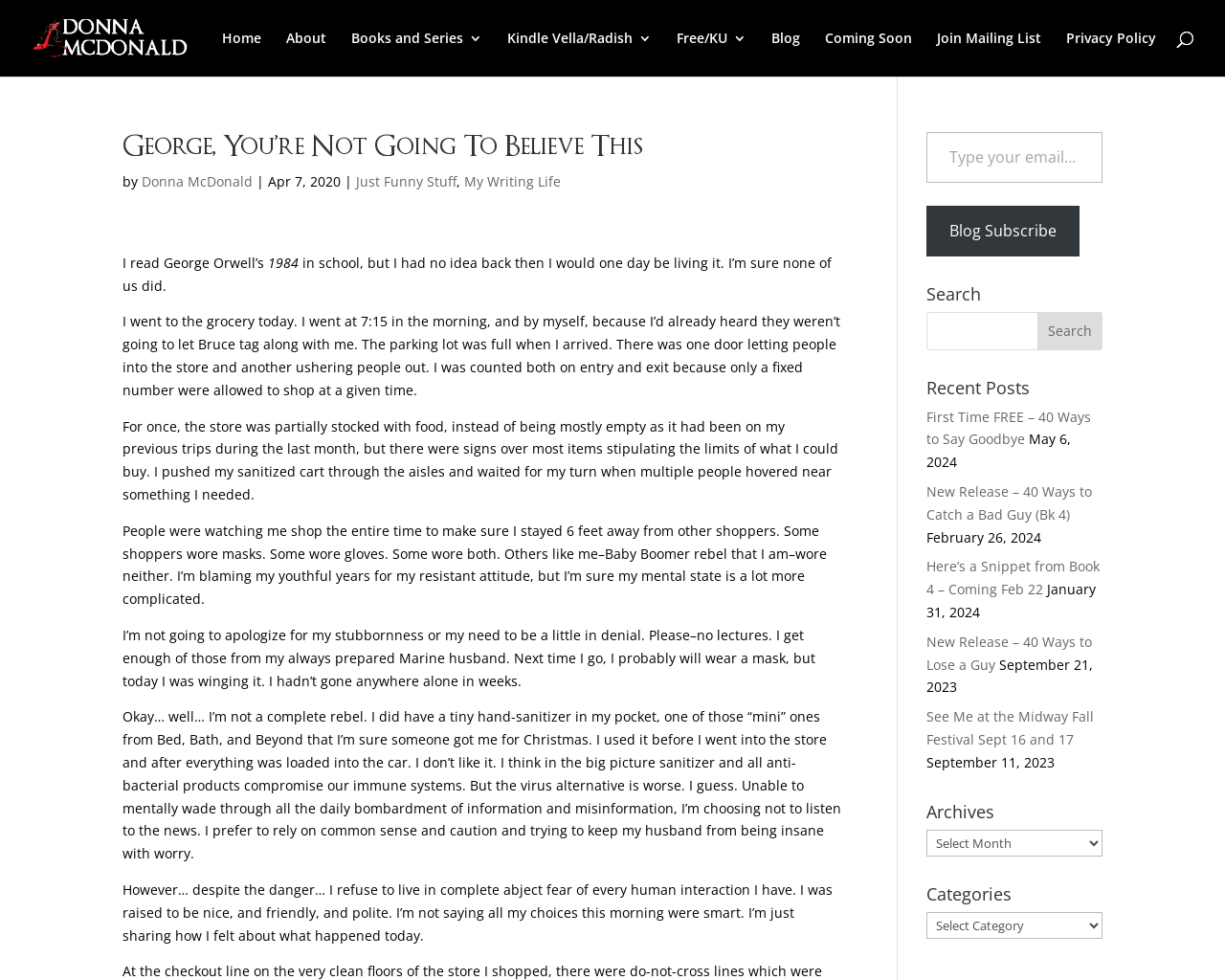Explain the webpage's layout and main content in detail.

This webpage is a personal blog written by Donna McDonald. At the top, there is a navigation menu with links to "Home", "About", "Books and Series", "Kindle Vella/Radish", "Free/KU", "Blog", "Coming Soon", "Join Mailing List", and "Privacy Policy". Below the navigation menu, there is a heading that reads "George, You're Not Going To Believe This" followed by the author's name, "Donna McDonald", and the date "Apr 7, 2020".

The main content of the page is a personal essay written by the author, which describes her experience going to the grocery store during a pandemic. The essay is divided into several paragraphs, each describing a different aspect of her experience, such as the limited number of people allowed in the store, the need to wear masks and gloves, and the author's own decision not to wear them.

On the right-hand side of the page, there is a sidebar with several sections. The first section is a search bar with a heading that reads "Search". Below the search bar, there is a section titled "Recent Posts" that lists several recent blog posts with their titles and dates. Further down, there are sections titled "Archives" and "Categories" that allow users to browse the blog's archives and categories, respectively.

At the bottom of the page, there is a section that allows users to subscribe to the blog via email. There is a text box to enter an email address, a button to submit the subscription, and a heading that reads "Blog Subscribe".